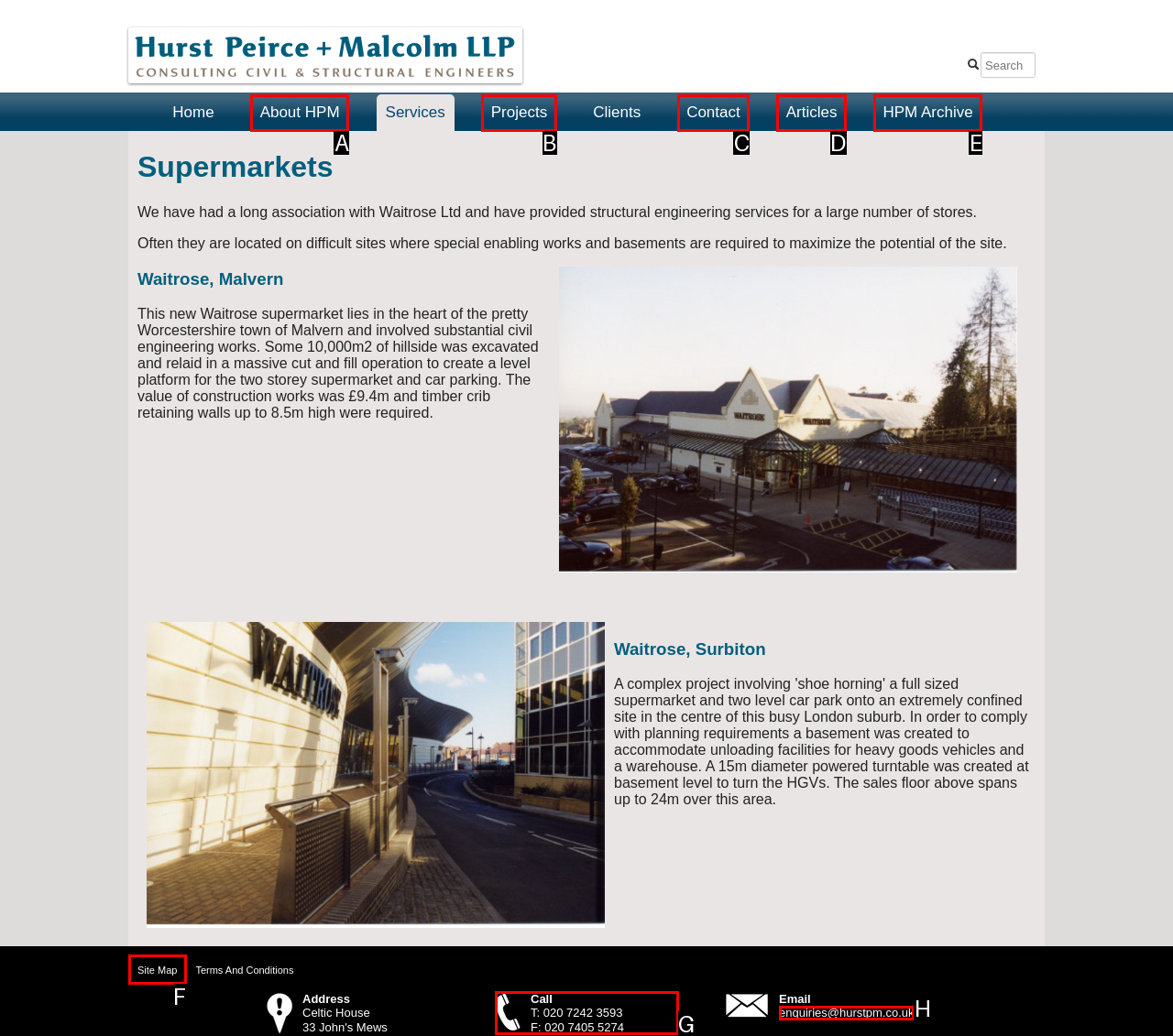Identify the HTML element that corresponds to the following description: About HPM Provide the letter of the best matching option.

A